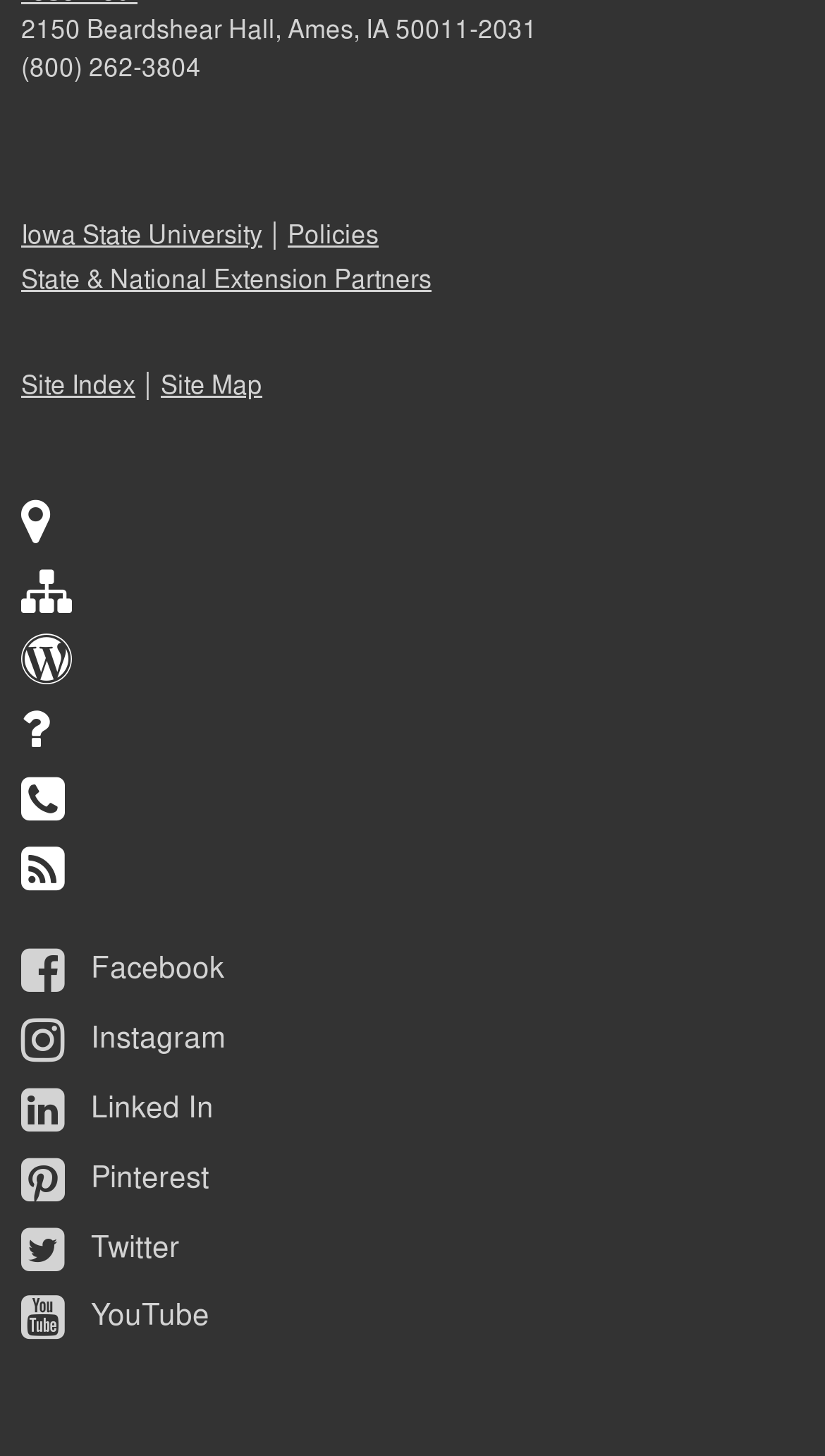Find the bounding box coordinates of the clickable area that will achieve the following instruction: "go to State & National Extension Partners".

[0.026, 0.179, 0.523, 0.203]